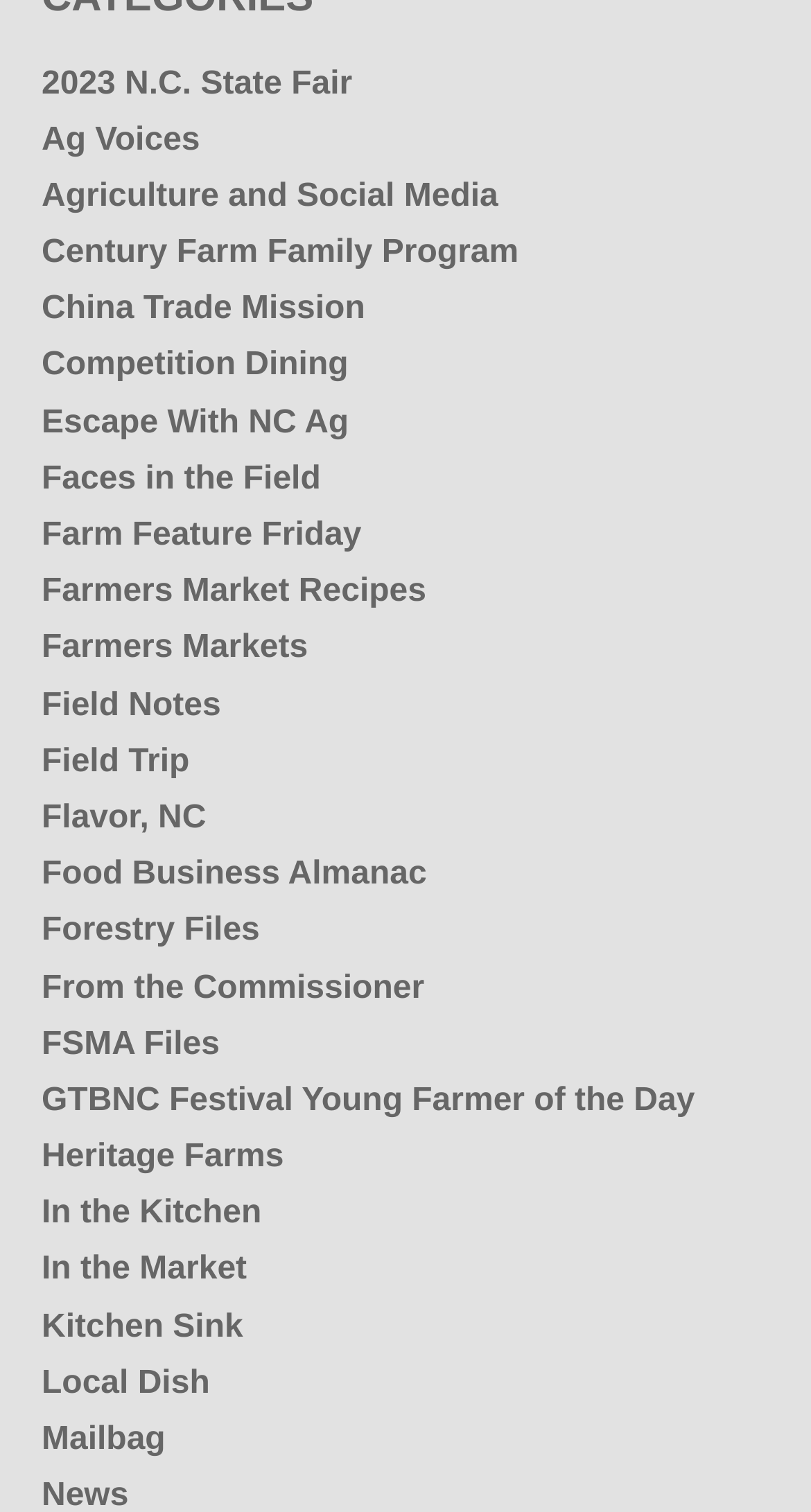What is the last link on the webpage?
Using the image, give a concise answer in the form of a single word or short phrase.

Mailbag